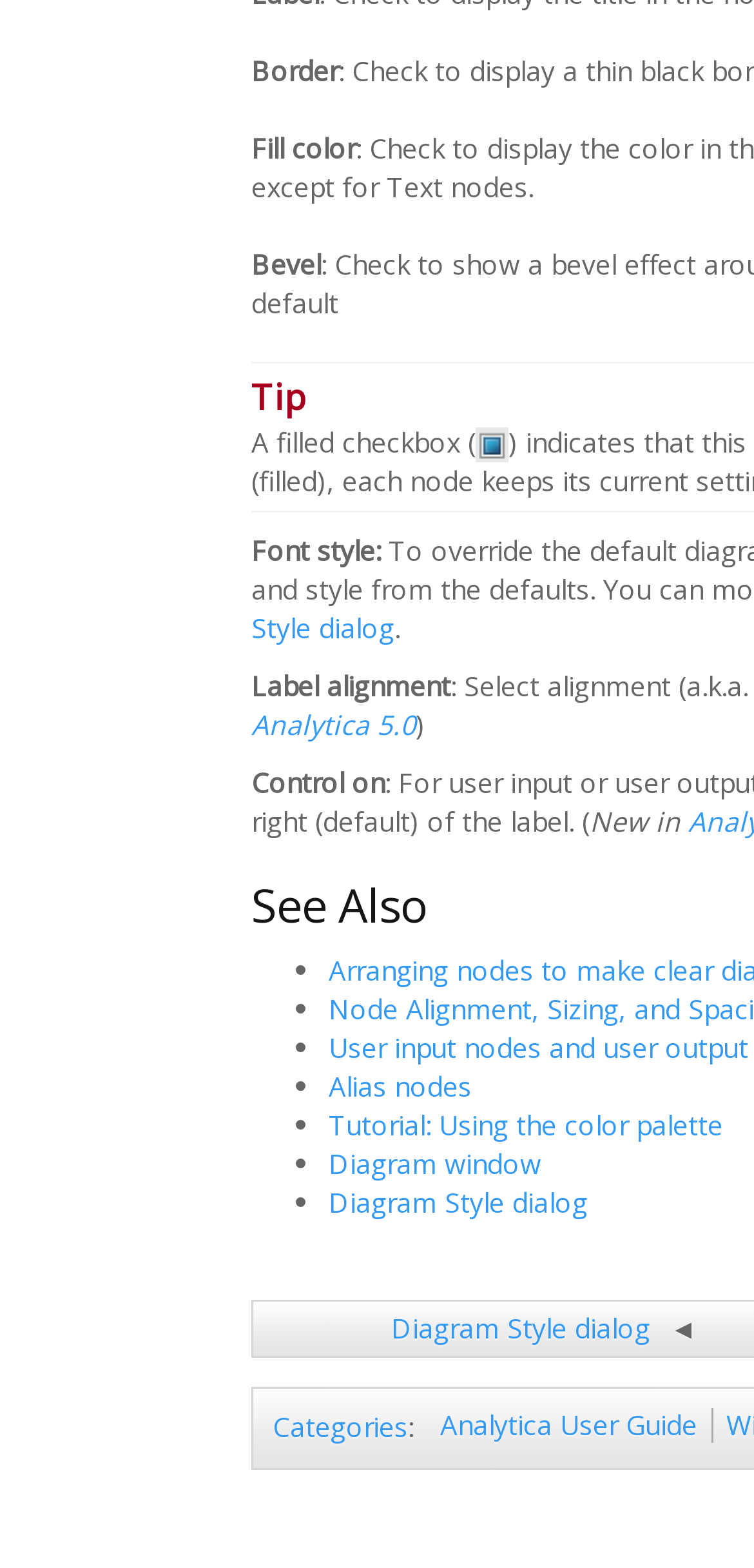Determine the bounding box coordinates of the region to click in order to accomplish the following instruction: "Open the Analytica 5.0 link". Provide the coordinates as four float numbers between 0 and 1, specifically [left, top, right, bottom].

[0.333, 0.45, 0.551, 0.474]